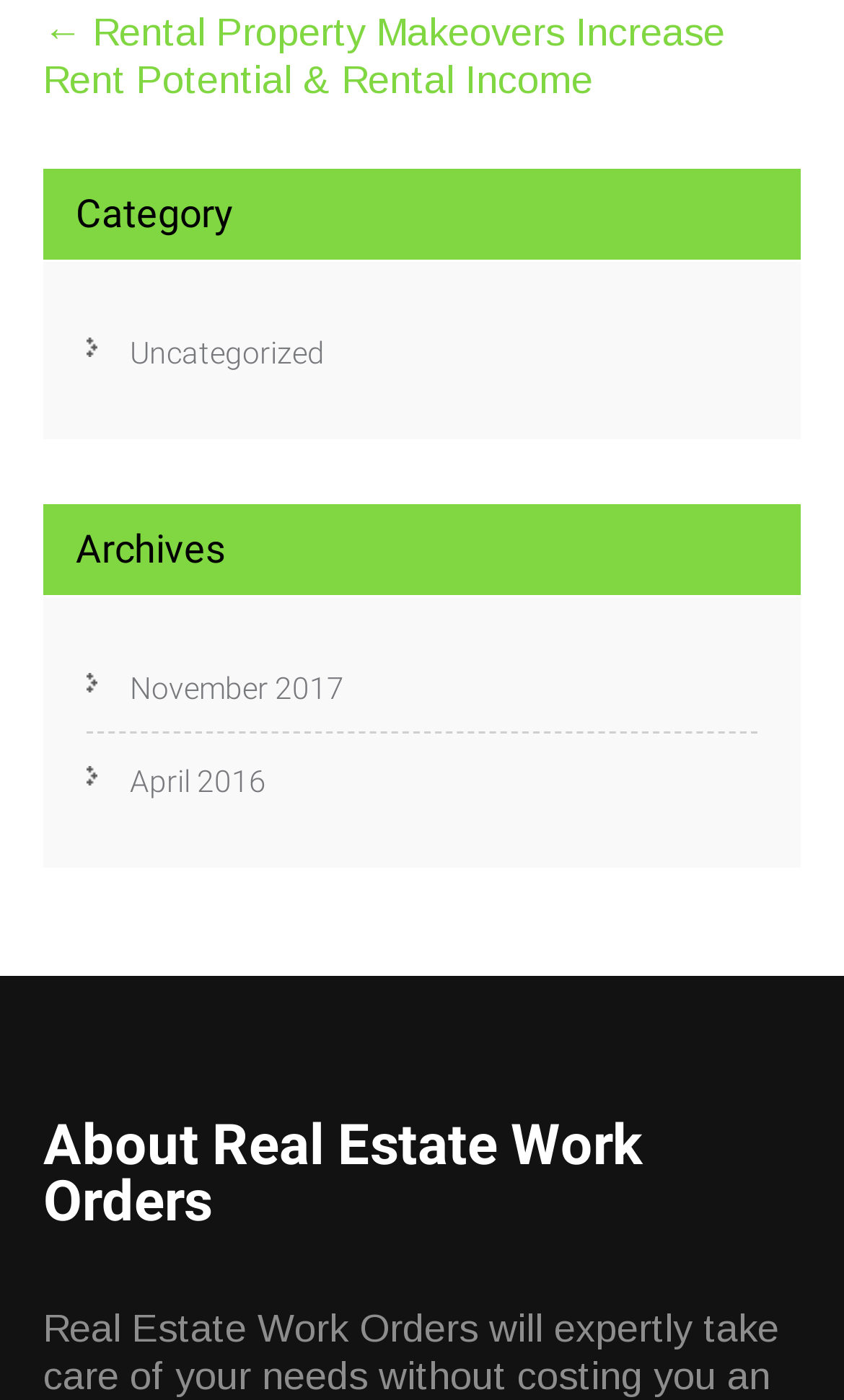Respond to the question below with a single word or phrase: What is the category of the current webpage?

Uncategorized